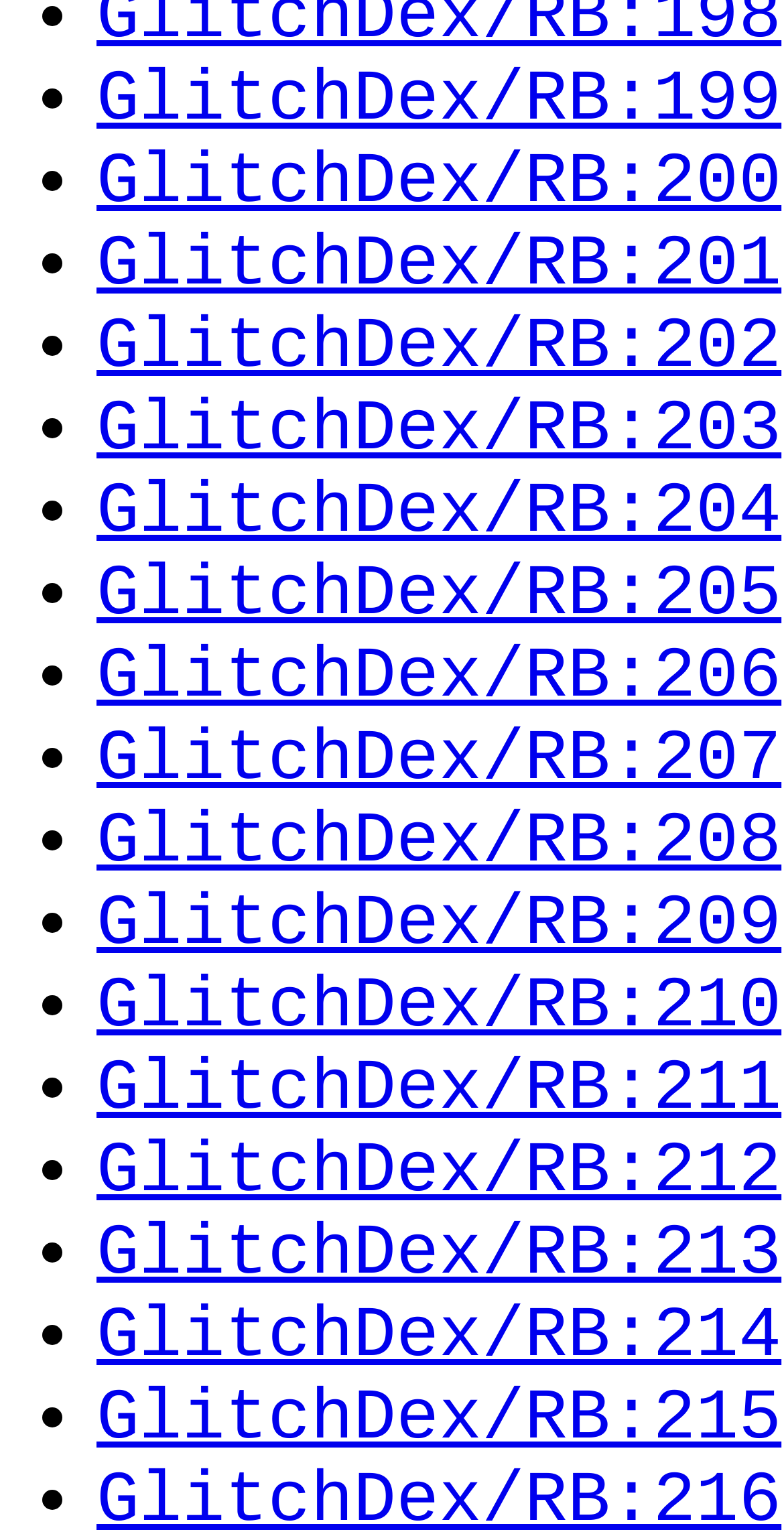Please find the bounding box coordinates of the element that must be clicked to perform the given instruction: "click GlitchDex/RB:211". The coordinates should be four float numbers from 0 to 1, i.e., [left, top, right, bottom].

[0.123, 0.683, 0.997, 0.736]